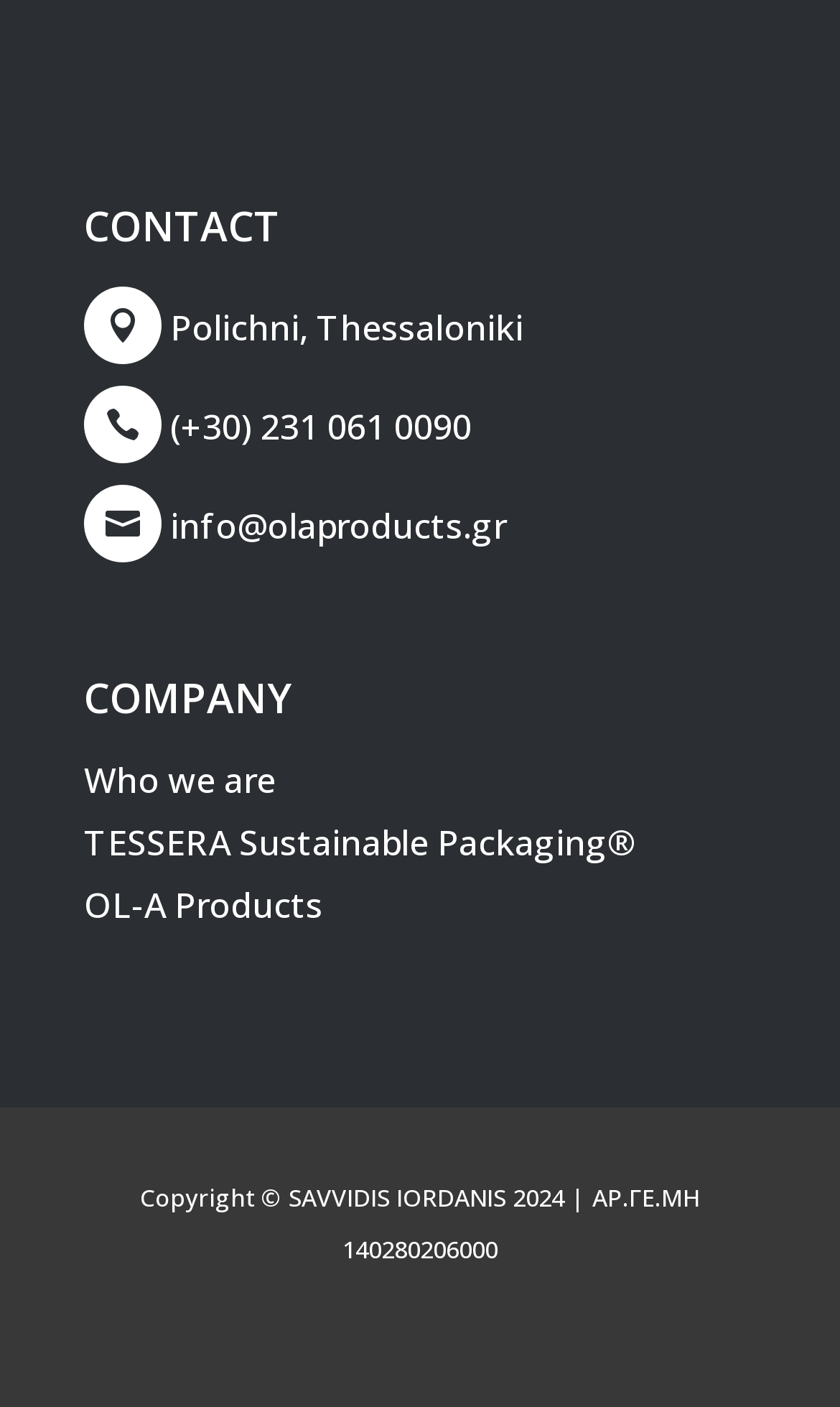Predict the bounding box coordinates of the UI element that matches this description: " info@olaproducts.gr". The coordinates should be in the format [left, top, right, bottom] with each value between 0 and 1.

[0.1, 0.357, 0.603, 0.391]